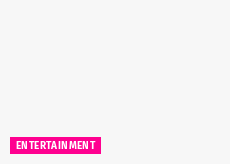What is the style of the font used?
Look at the image and respond with a single word or a short phrase.

Playful